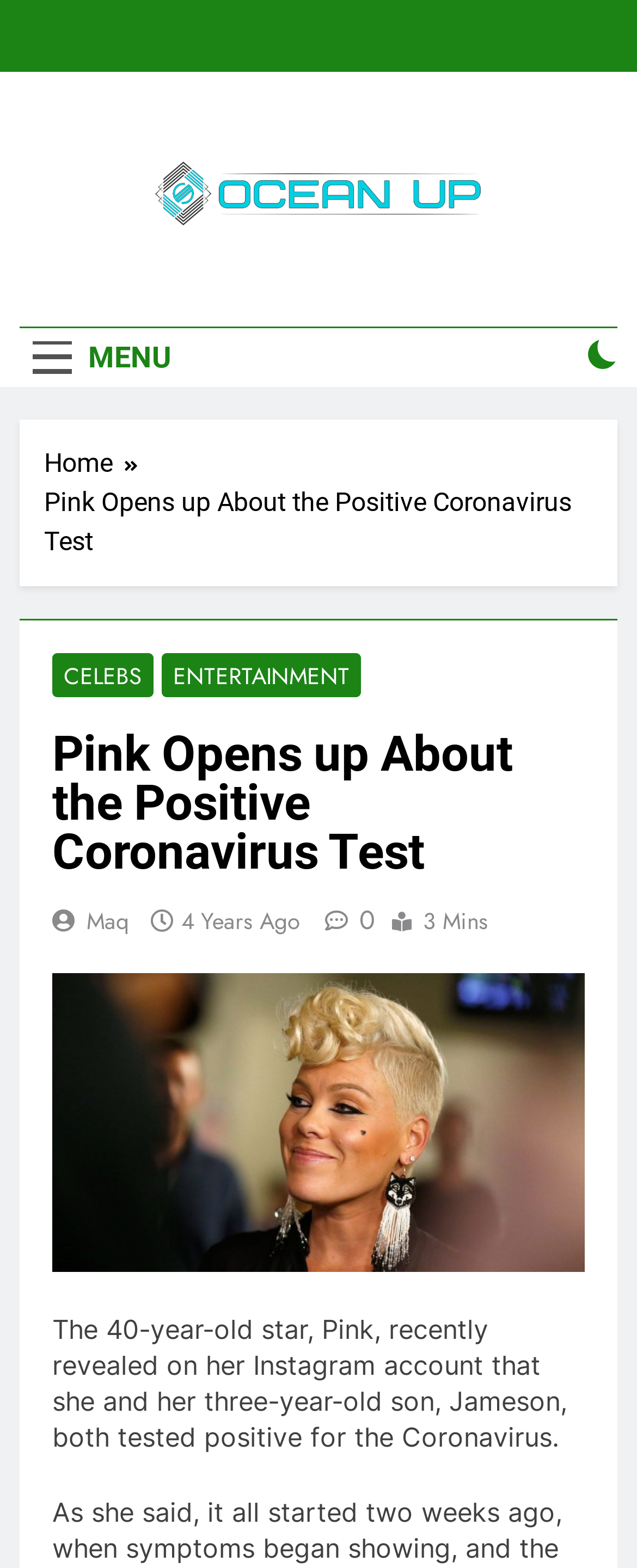Please specify the bounding box coordinates of the clickable section necessary to execute the following command: "Check the post time".

[0.285, 0.576, 0.472, 0.597]